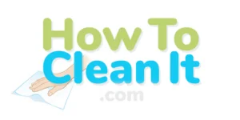Summarize the image with a detailed caption.

The image features the logo of "How To Clean It," showcasing a playful and vibrant design. The words "How To" are presented in bright green, while "Clean It" is in a bold blue font, emphasizing the theme of cleaning. Below the text, there is an illustration of a hand using a cleaning cloth, reinforcing the practical nature of the website which focuses on cleaning tips and techniques. The ".com" at the bottom signifies the online presence of the brand, inviting users to engage with its content centered around effective cleaning methods.